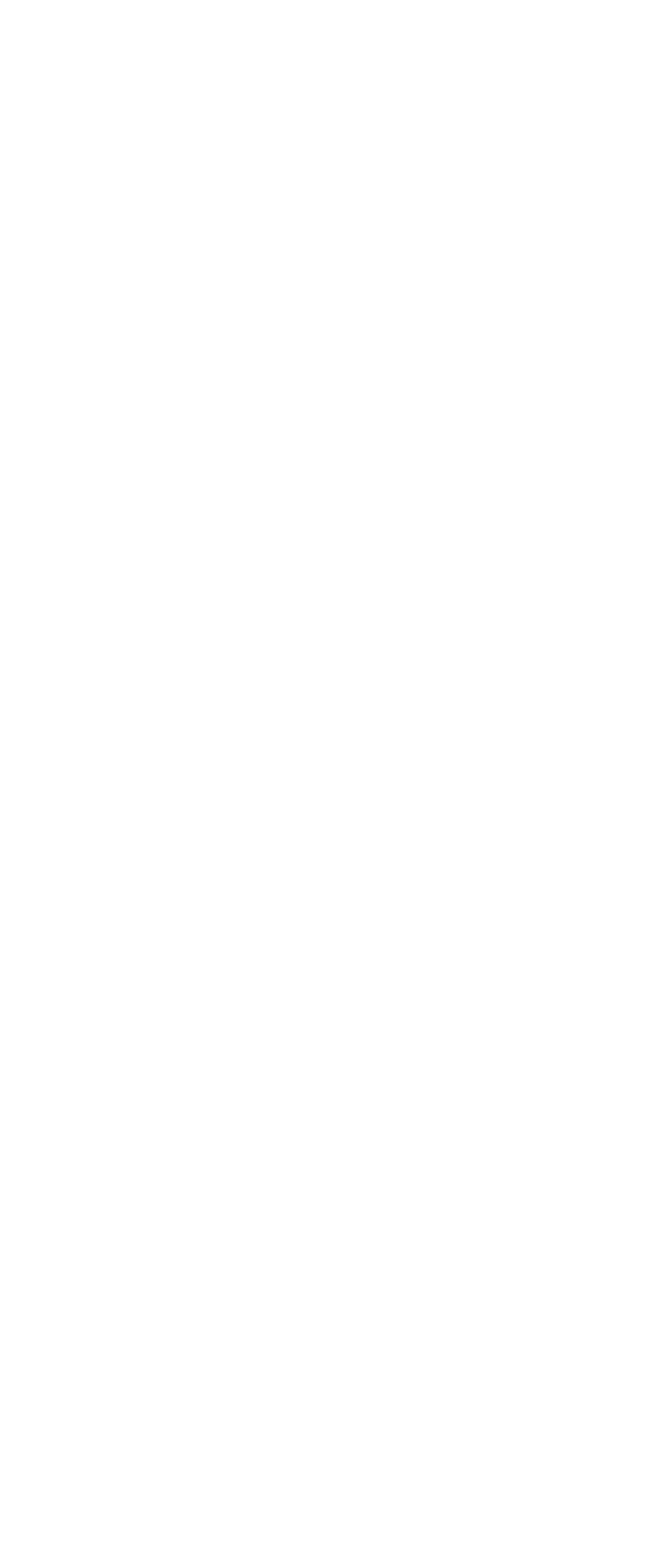Please provide a short answer using a single word or phrase for the question:
What is the date of the last post in the RANDOM POSTS section?

November 20, 2022